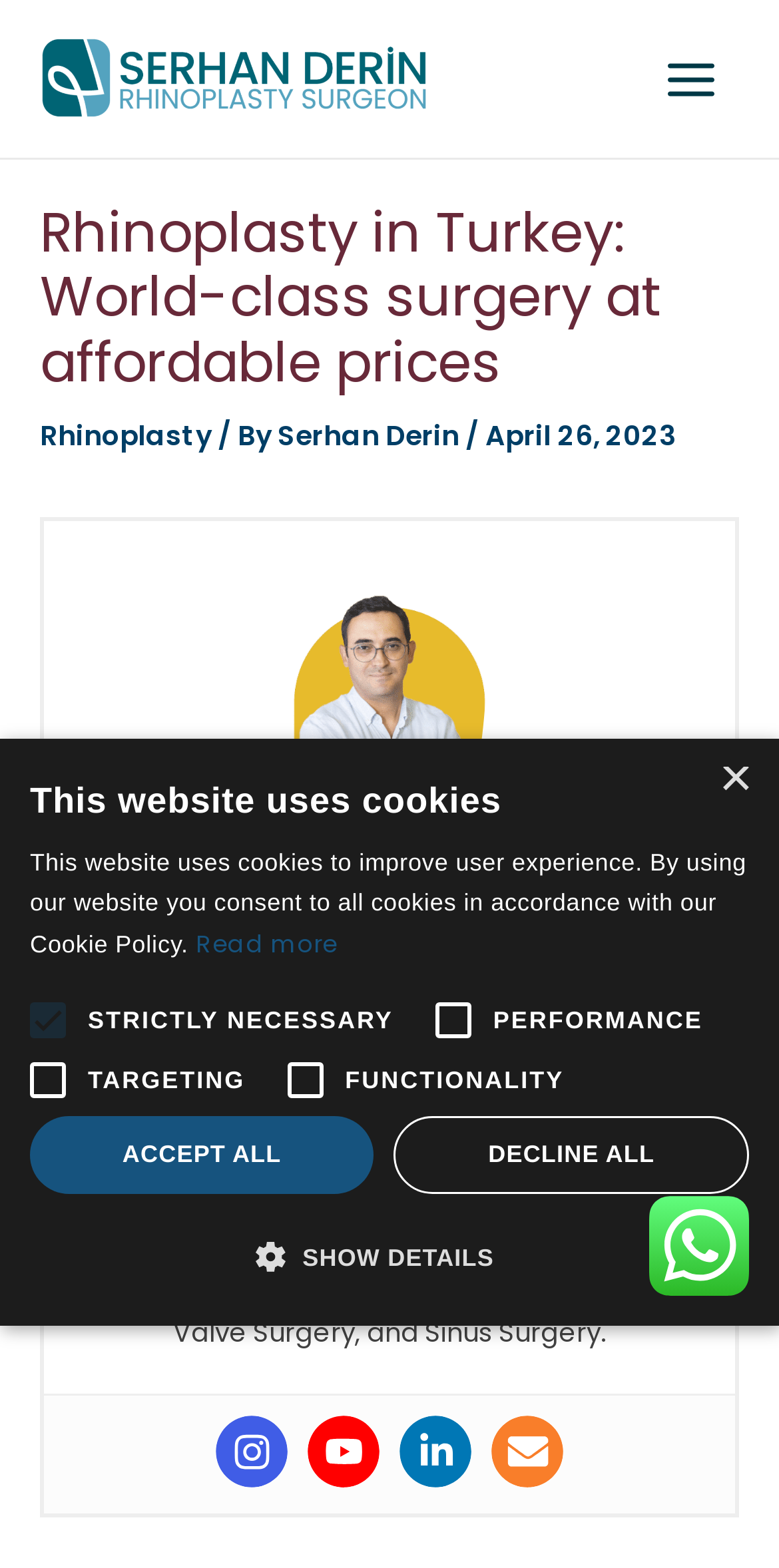Please identify the bounding box coordinates of the element that needs to be clicked to execute the following command: "view recent posts". Provide the bounding box using four float numbers between 0 and 1, formatted as [left, top, right, bottom].

None